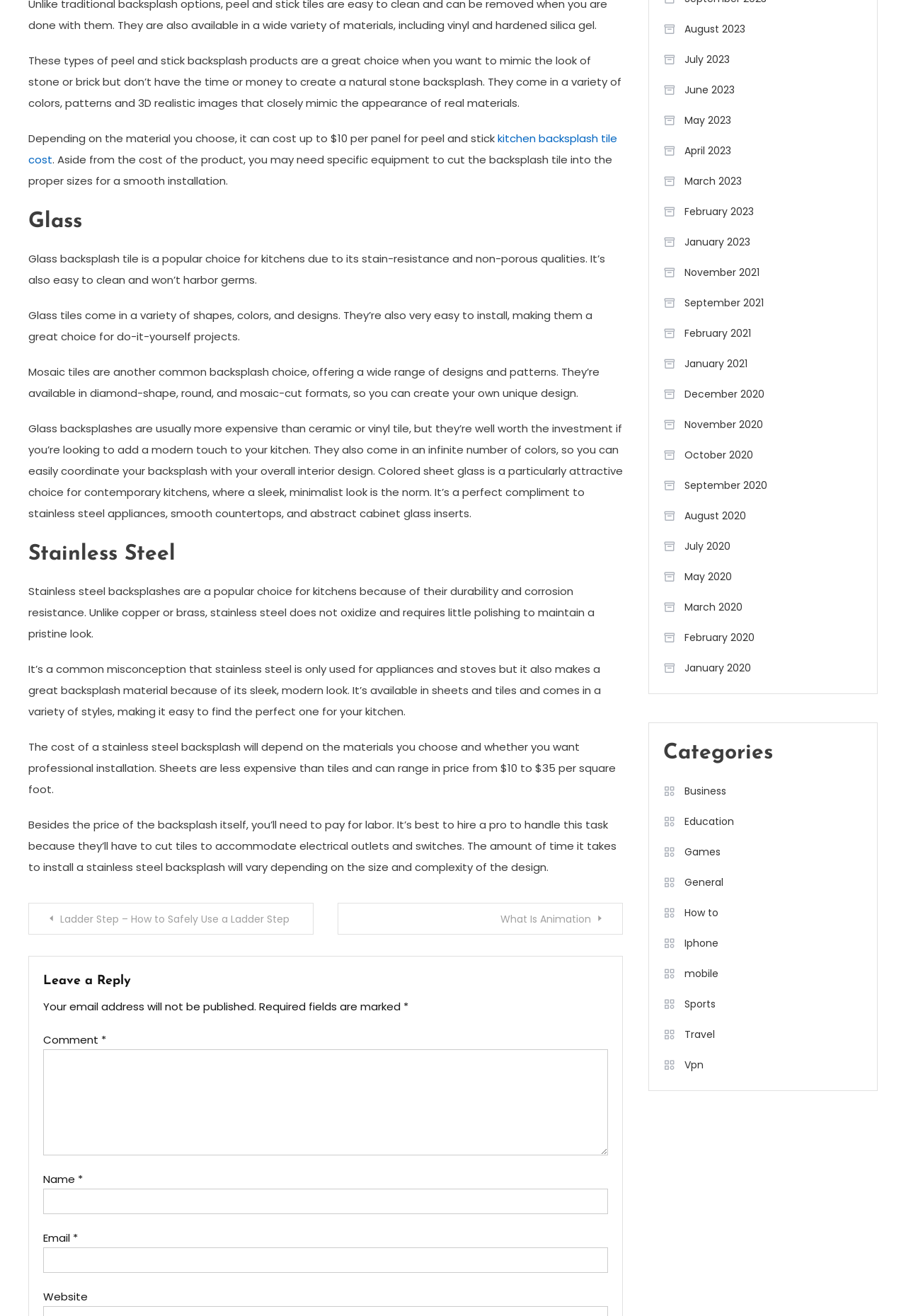Please reply with a single word or brief phrase to the question: 
What is a consideration when installing a stainless steel backsplash?

Labor cost